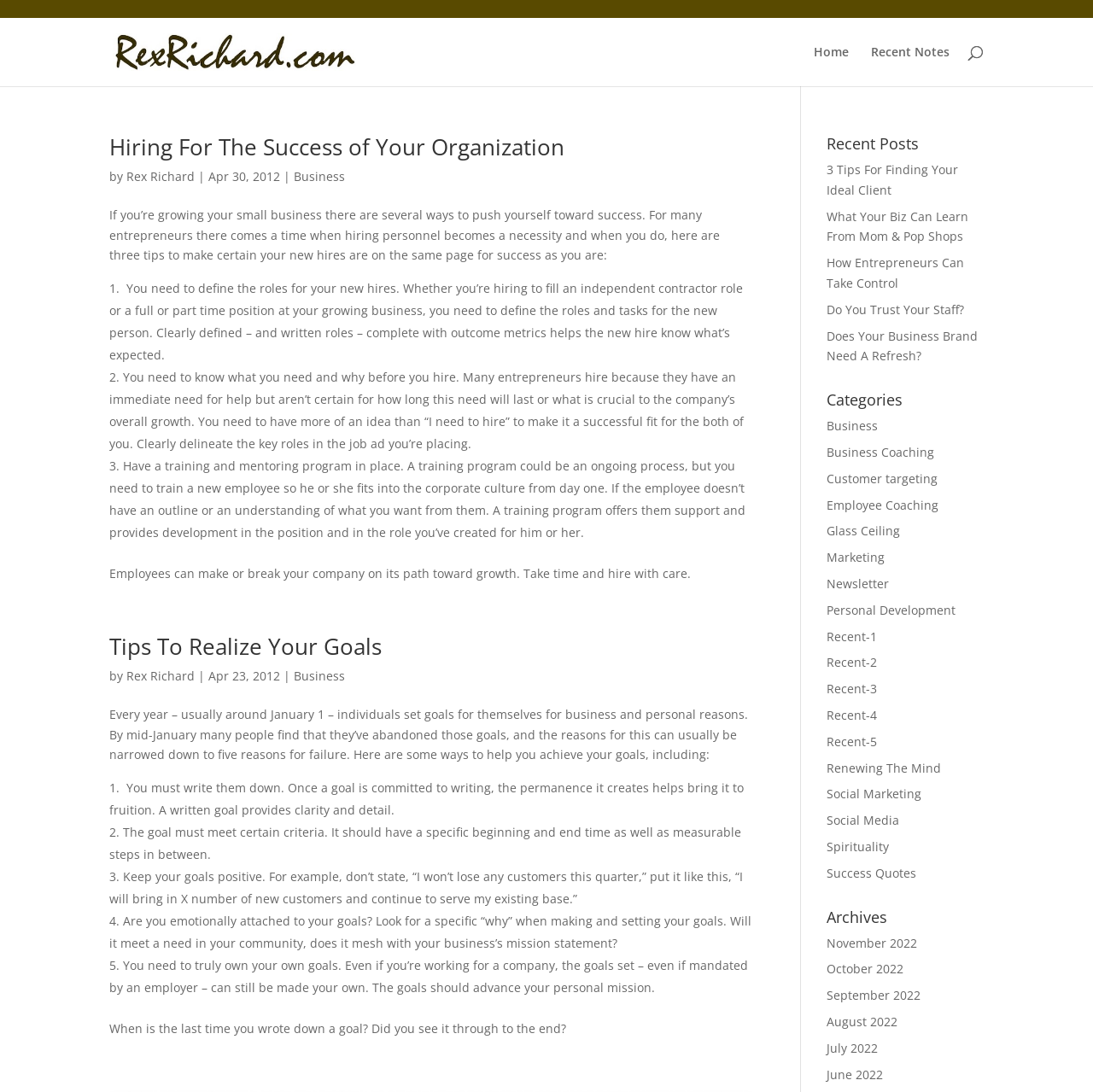Please identify the bounding box coordinates of the element's region that should be clicked to execute the following instruction: "Read the article 'Tips To Realize Your Goals'". The bounding box coordinates must be four float numbers between 0 and 1, i.e., [left, top, right, bottom].

[0.1, 0.582, 0.689, 0.61]